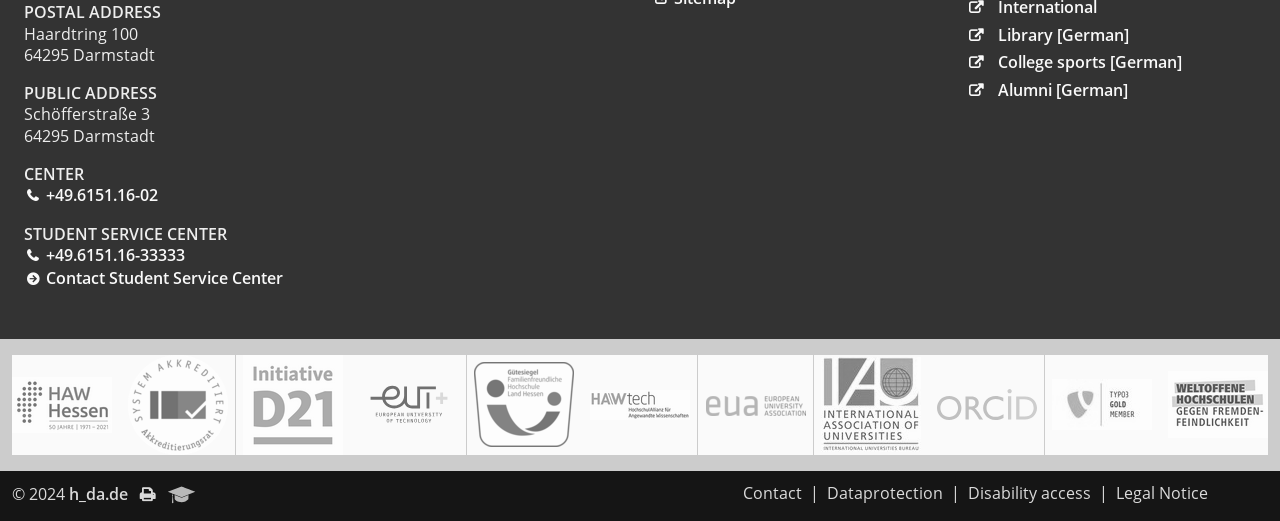Determine the bounding box coordinates of the section I need to click to execute the following instruction: "Click the link to view the College sports website". Provide the coordinates as four float numbers between 0 and 1, i.e., [left, top, right, bottom].

[0.78, 0.098, 0.923, 0.141]